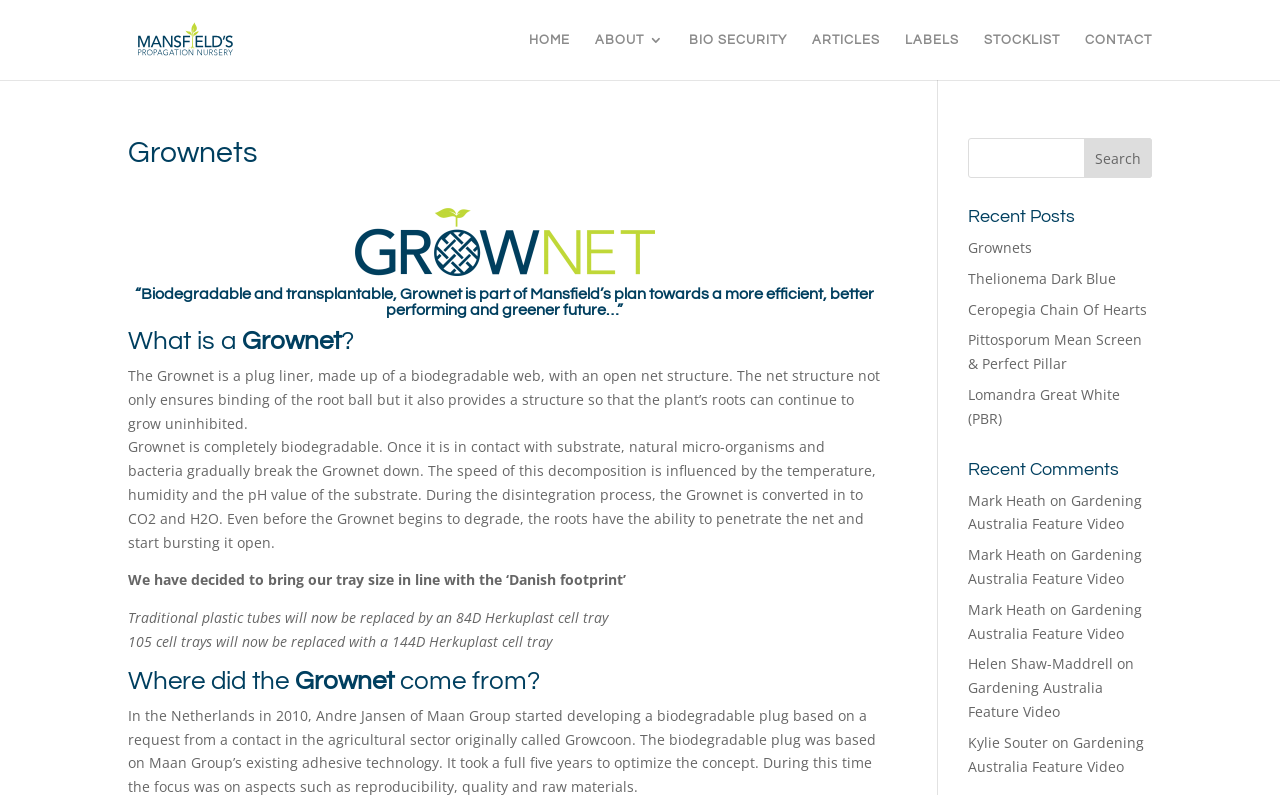Give a concise answer using one word or a phrase to the following question:
What is the name of the cell tray used to replace traditional plastic tubes?

84D Herkuplast cell tray